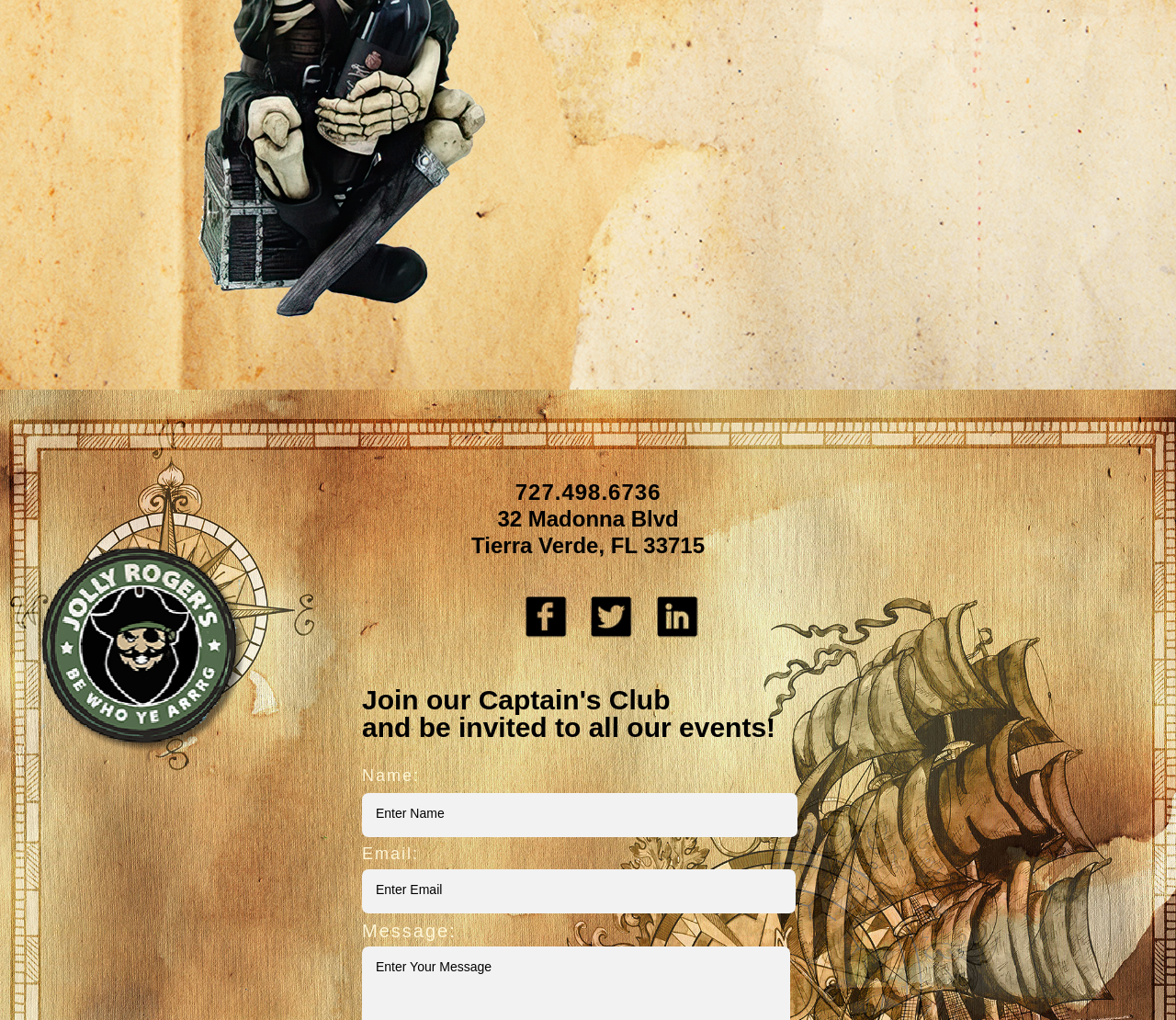Identify the coordinates of the bounding box for the element described below: "parent_node: Enter Email name="Email"". Return the coordinates as four float numbers between 0 and 1: [left, top, right, bottom].

[0.308, 0.852, 0.677, 0.896]